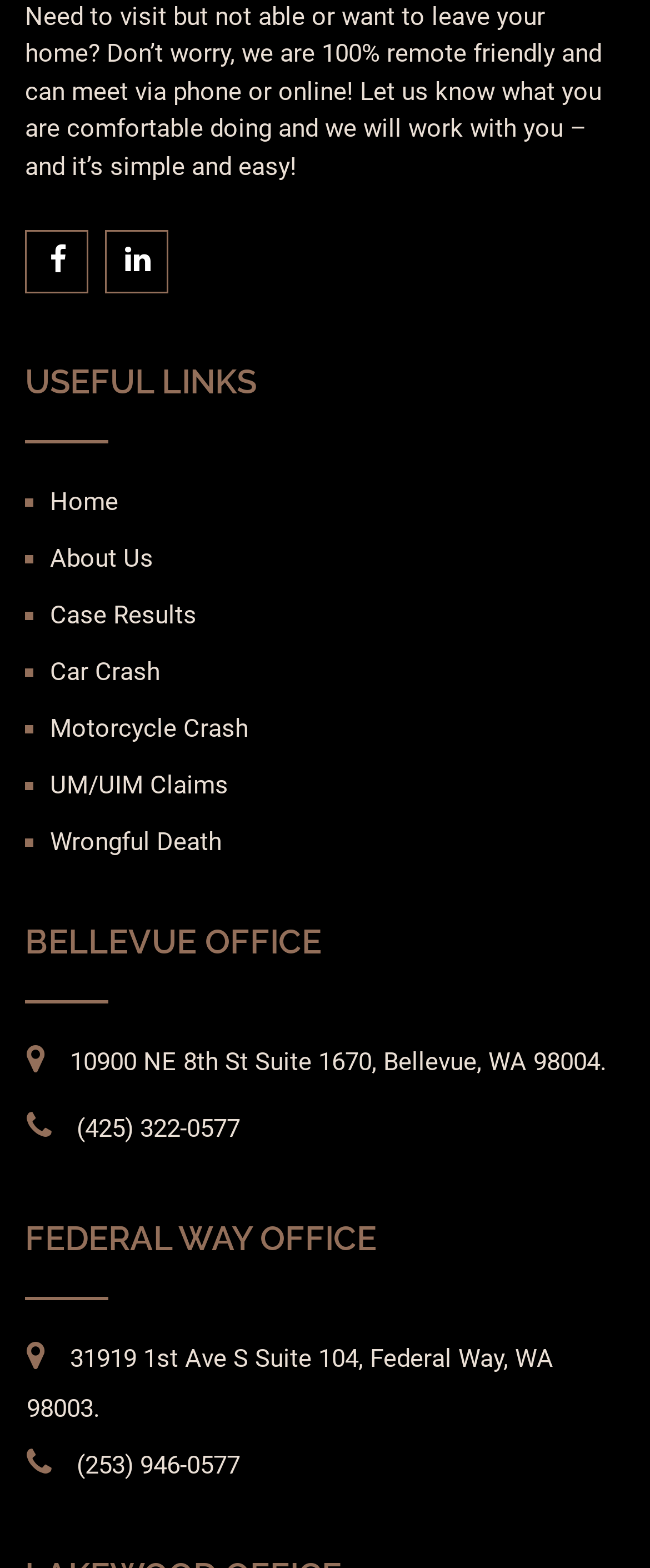For the element described, predict the bounding box coordinates as (top-left x, top-left y, bottom-right x, bottom-right y). All values should be between 0 and 1. Element description: Home

[0.077, 0.311, 0.182, 0.33]